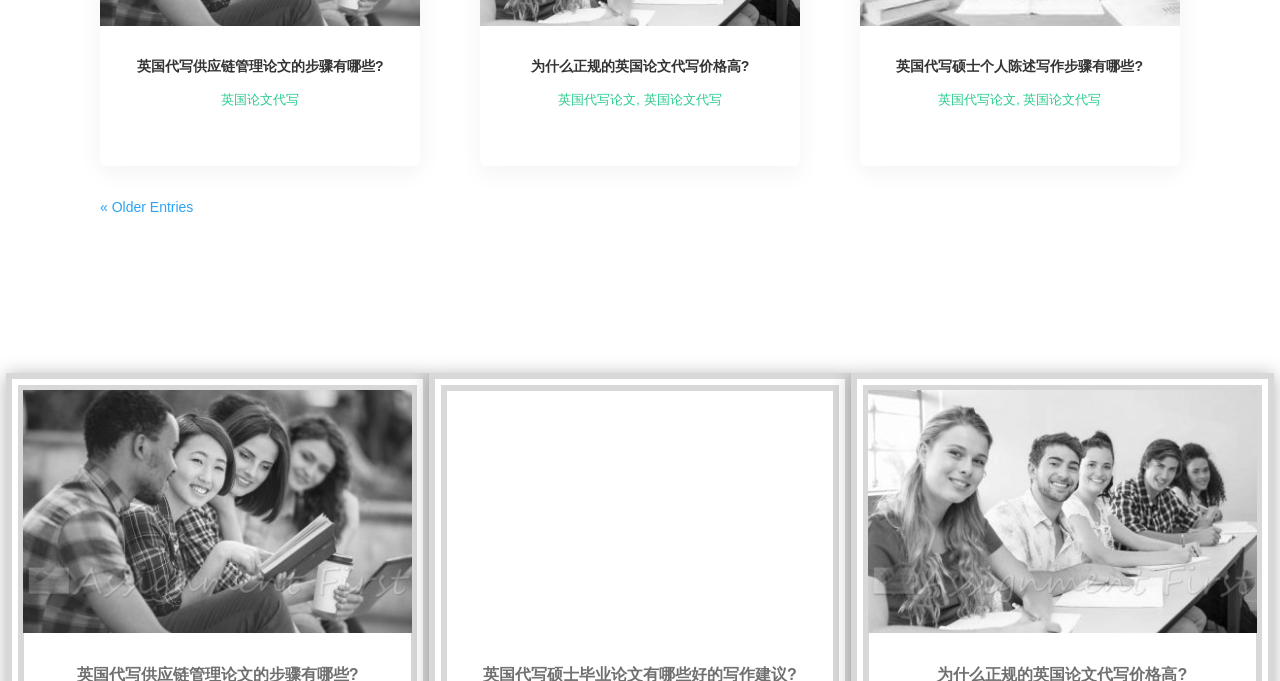What is the purpose of the links in the last section?
Using the visual information, respond with a single word or phrase.

 Older Entries